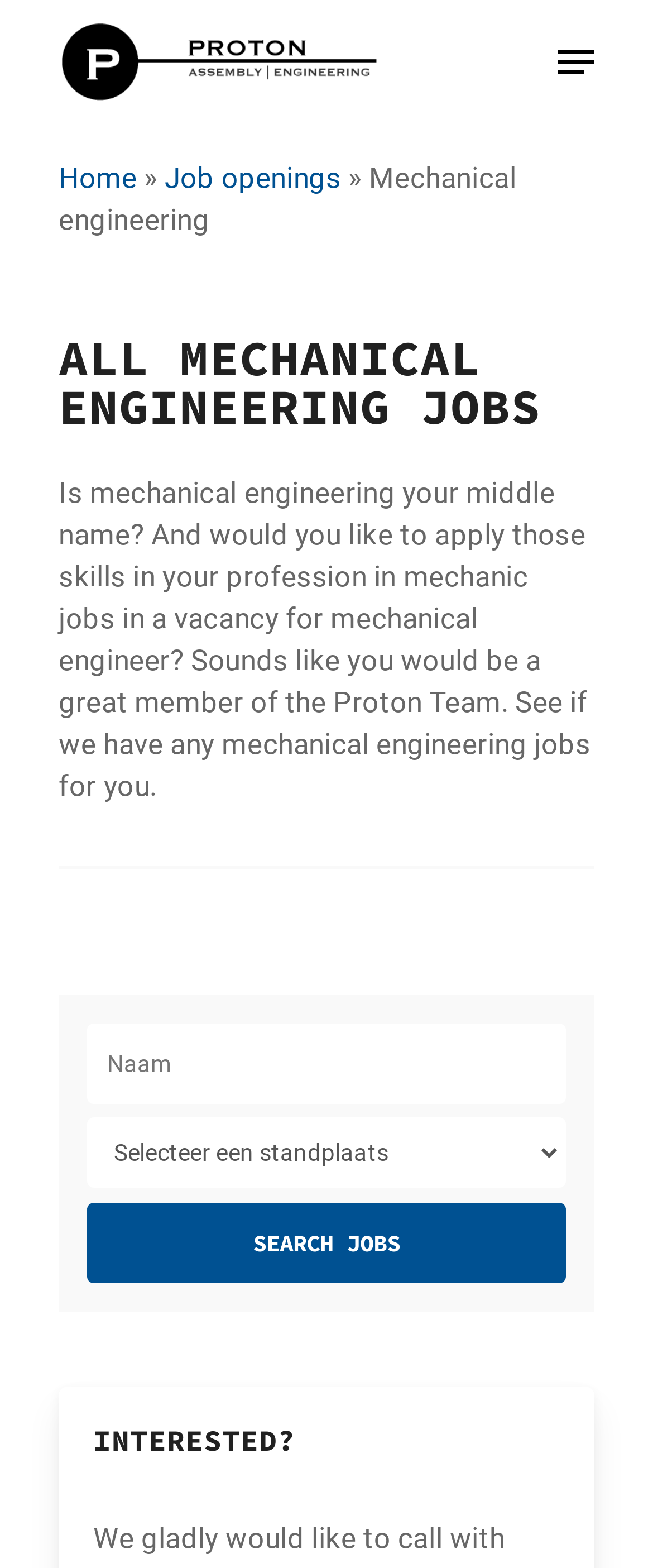Provide an in-depth caption for the elements present on the webpage.

The webpage is about mechanical engineering jobs at Proton Group B.V. At the top left, there is a link to the company's homepage, accompanied by an image of the company's logo. To the right of the logo, there is a navigation menu that can be expanded, containing links to the home page, job openings, and other sections.

Below the navigation menu, there is a heading that reads "ALL MECHANICAL ENGINEERING JOBS" in a prominent font. Underneath this heading, there is a paragraph of text that describes the type of mechanical engineering jobs available and invites the user to explore the vacancies.

On the right side of the page, there is a search function that allows users to search for specific mechanical engineering jobs. The search function consists of a text box, a combo box, and a "Search Jobs" button. The button has the text "SEARCH JOBS" in a slightly smaller font.

At the bottom of the page, there is a heading that reads "INTERESTED?" in a smaller font, likely encouraging users to take action or learn more about the job opportunities.